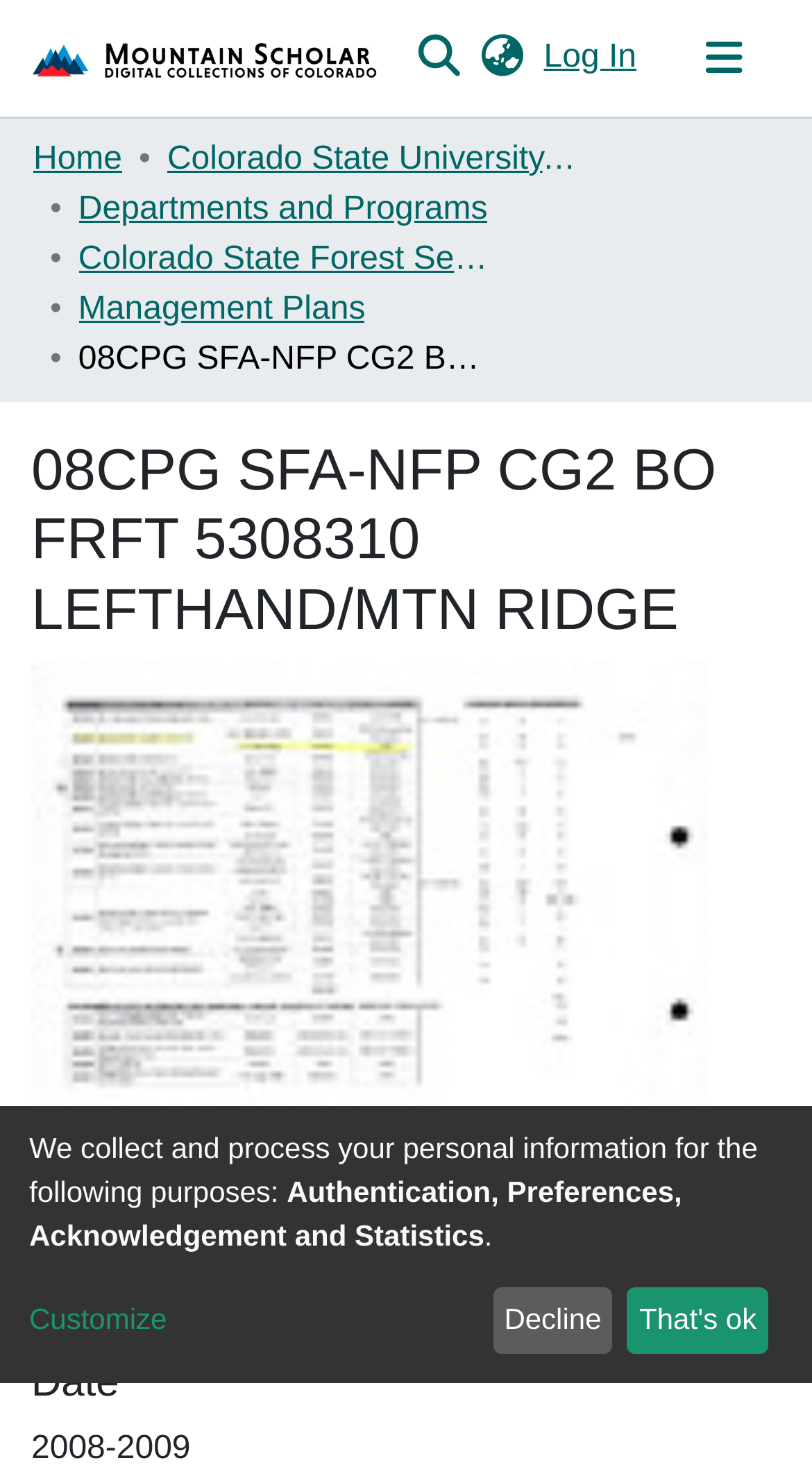Please specify the bounding box coordinates of the element that should be clicked to execute the given instruction: 'Toggle navigation'. Ensure the coordinates are four float numbers between 0 and 1, expressed as [left, top, right, bottom].

[0.823, 0.013, 0.962, 0.067]